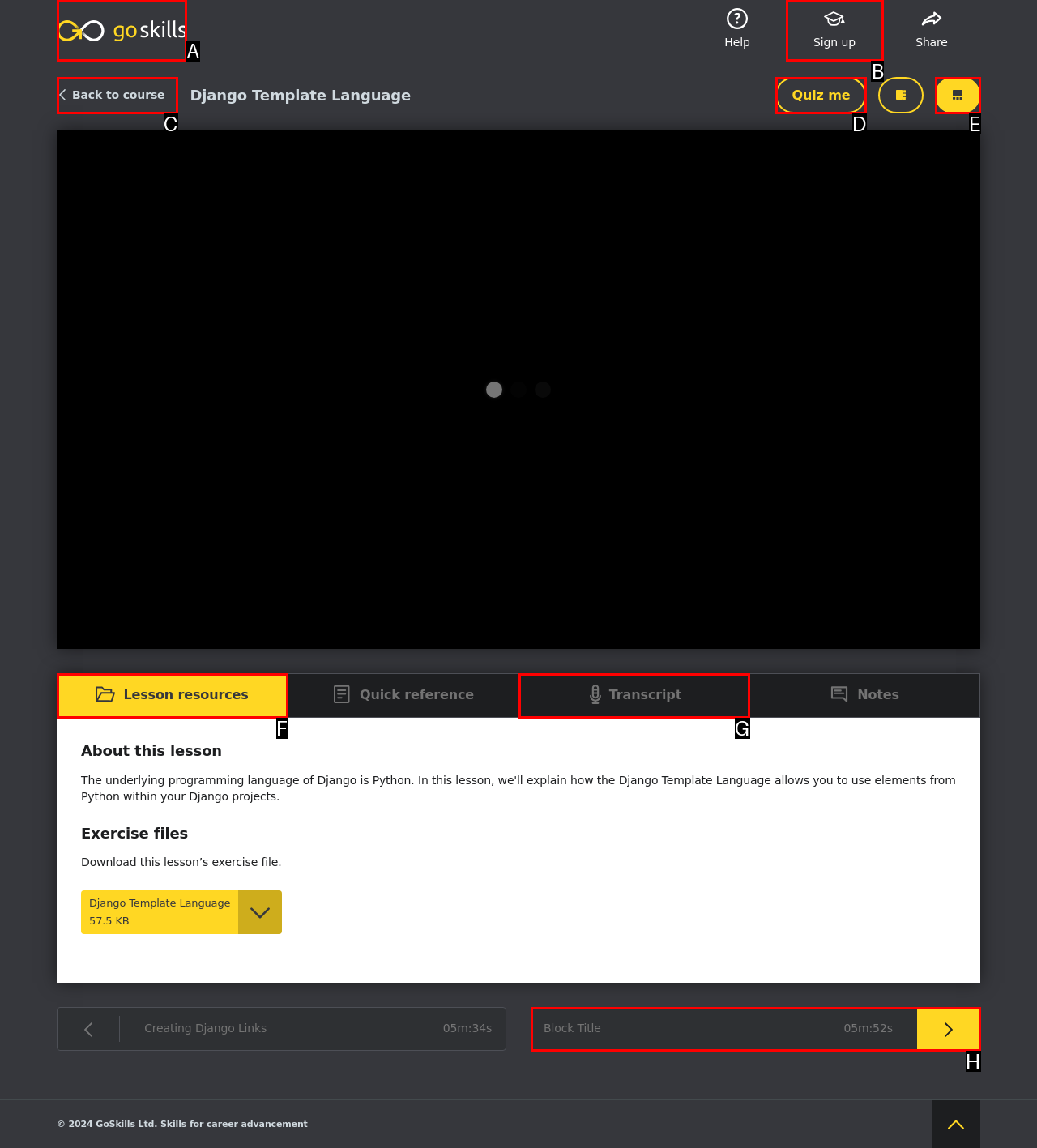For the task: Click on the 'Sign up' link, identify the HTML element to click.
Provide the letter corresponding to the right choice from the given options.

B